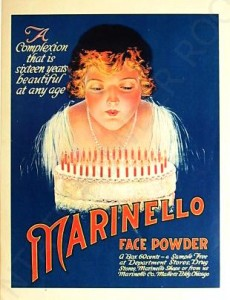Respond to the following question using a concise word or phrase: 
What is the promised benefit of Marinello Face Powder?

Timeless beauty